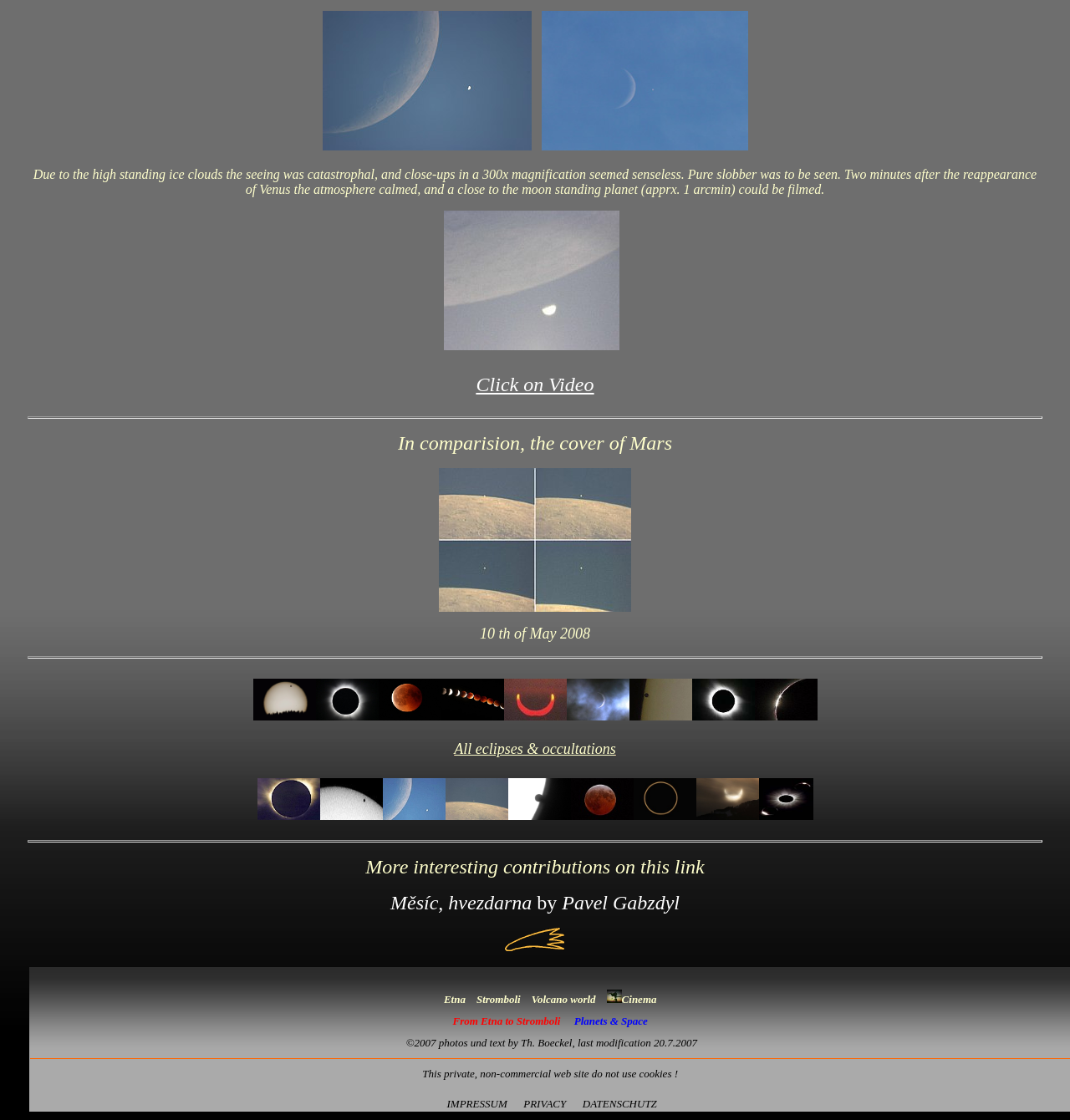Find the coordinates for the bounding box of the element with this description: "Pavel Gabzdyl".

[0.525, 0.801, 0.635, 0.814]